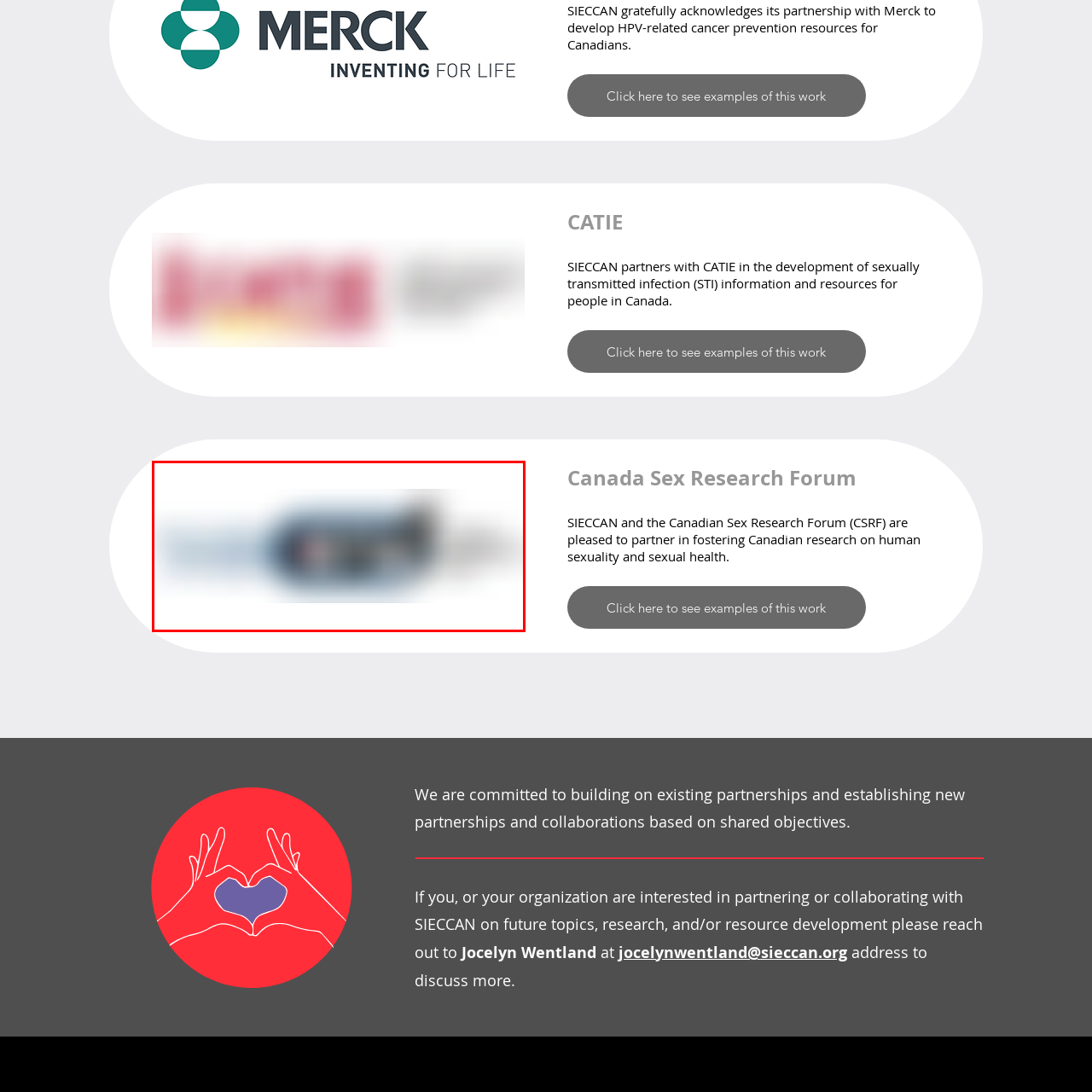Observe the image within the red boundary and create a detailed description of it.

The image represents the partnership between SIECCAN and CATIE, showcasing their commitment to developing educational resources related to sexually transmitted infections (STIs) in Canada. The visual likely incorporates elements emblematic of these organizations, perhaps featuring logos or themes that resonate with public health messaging. This collaboration aims to enhance awareness and provide essential information for Canadians, emphasizing the importance of STI prevention and education in promoting sexual health.